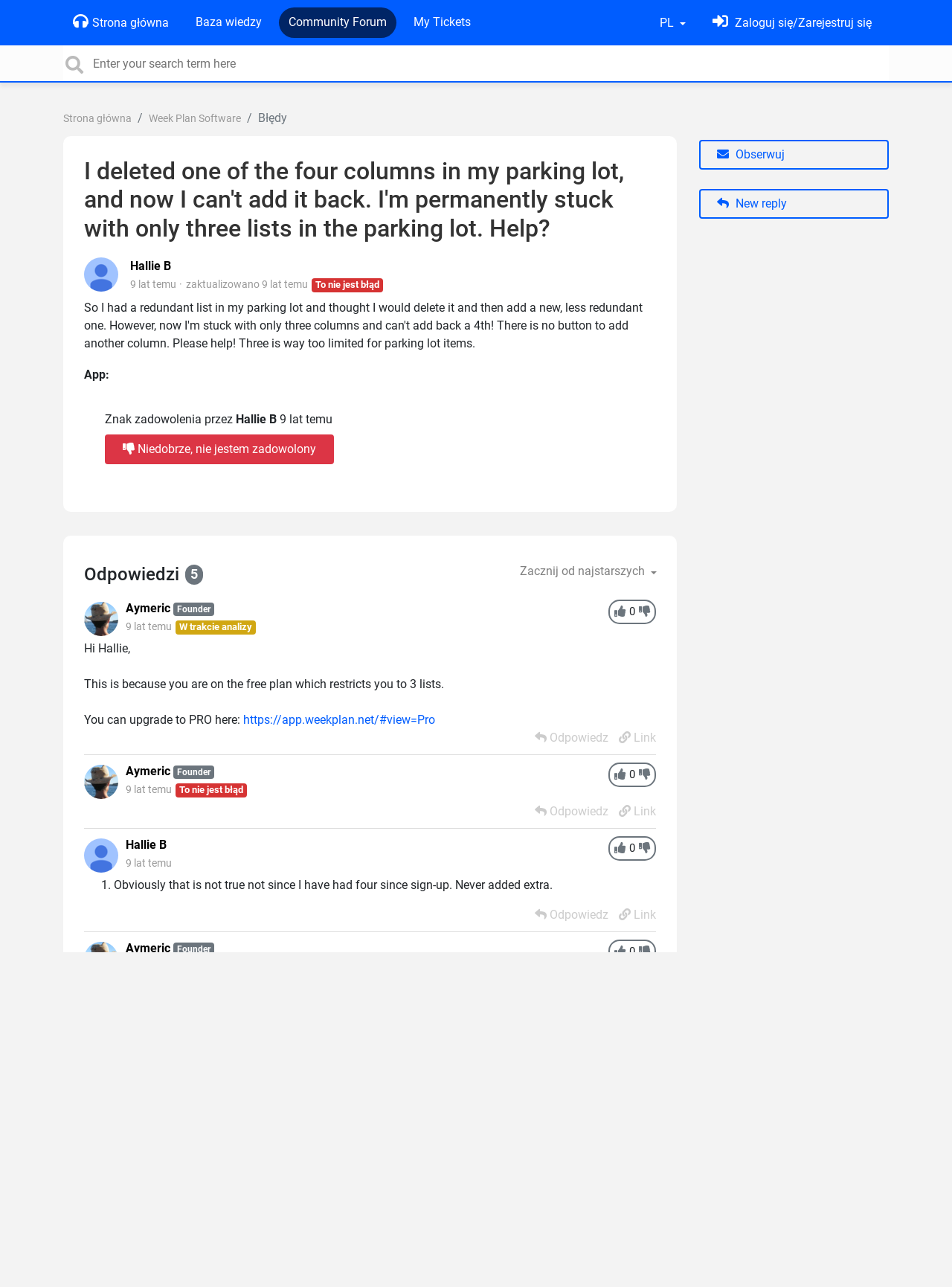What is the title of the software being discussed?
Using the image as a reference, give an elaborate response to the question.

I found the answer by looking at the breadcrumb navigation section, which mentions 'Week Plan Software' as one of the links.